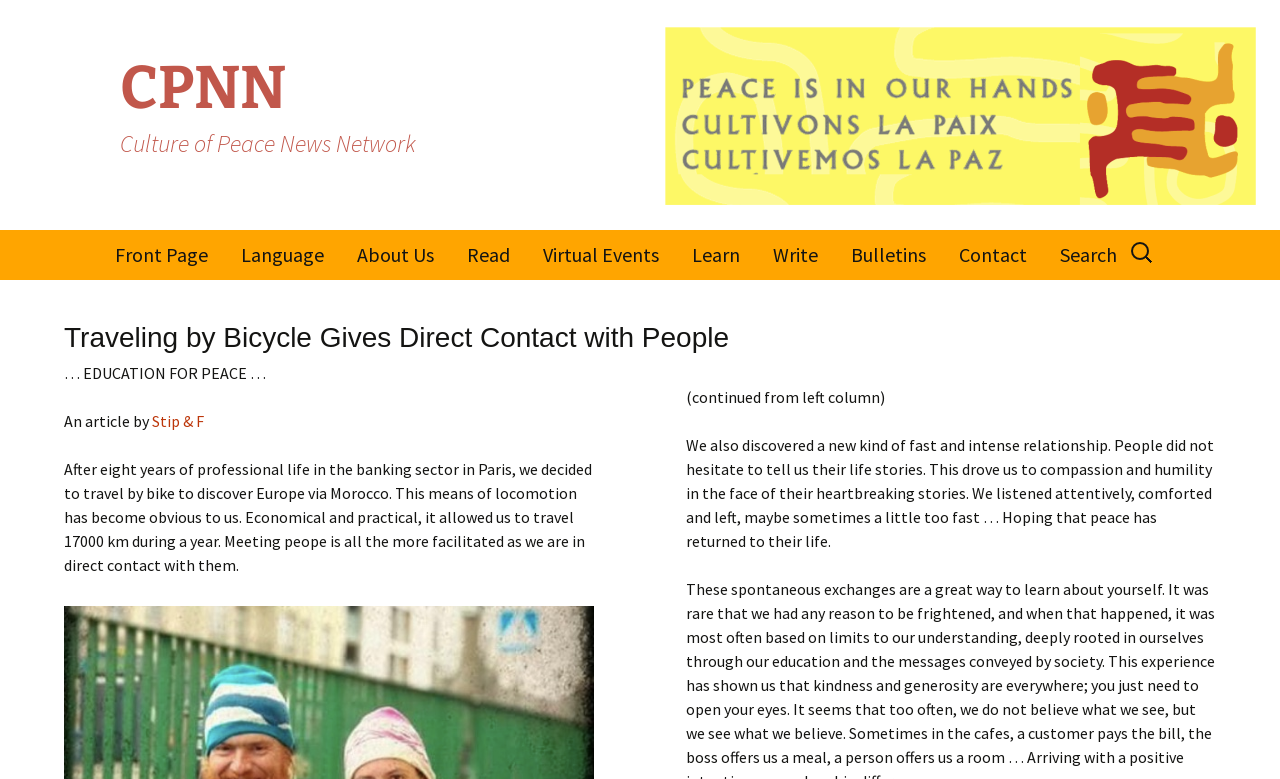Utilize the information from the image to answer the question in detail:
What is the approximate length of the article?

The article appears to be divided into two paragraphs, with the first paragraph describing the authors' experience of traveling by bike and the second paragraph discussing the relationships they formed with people they met.